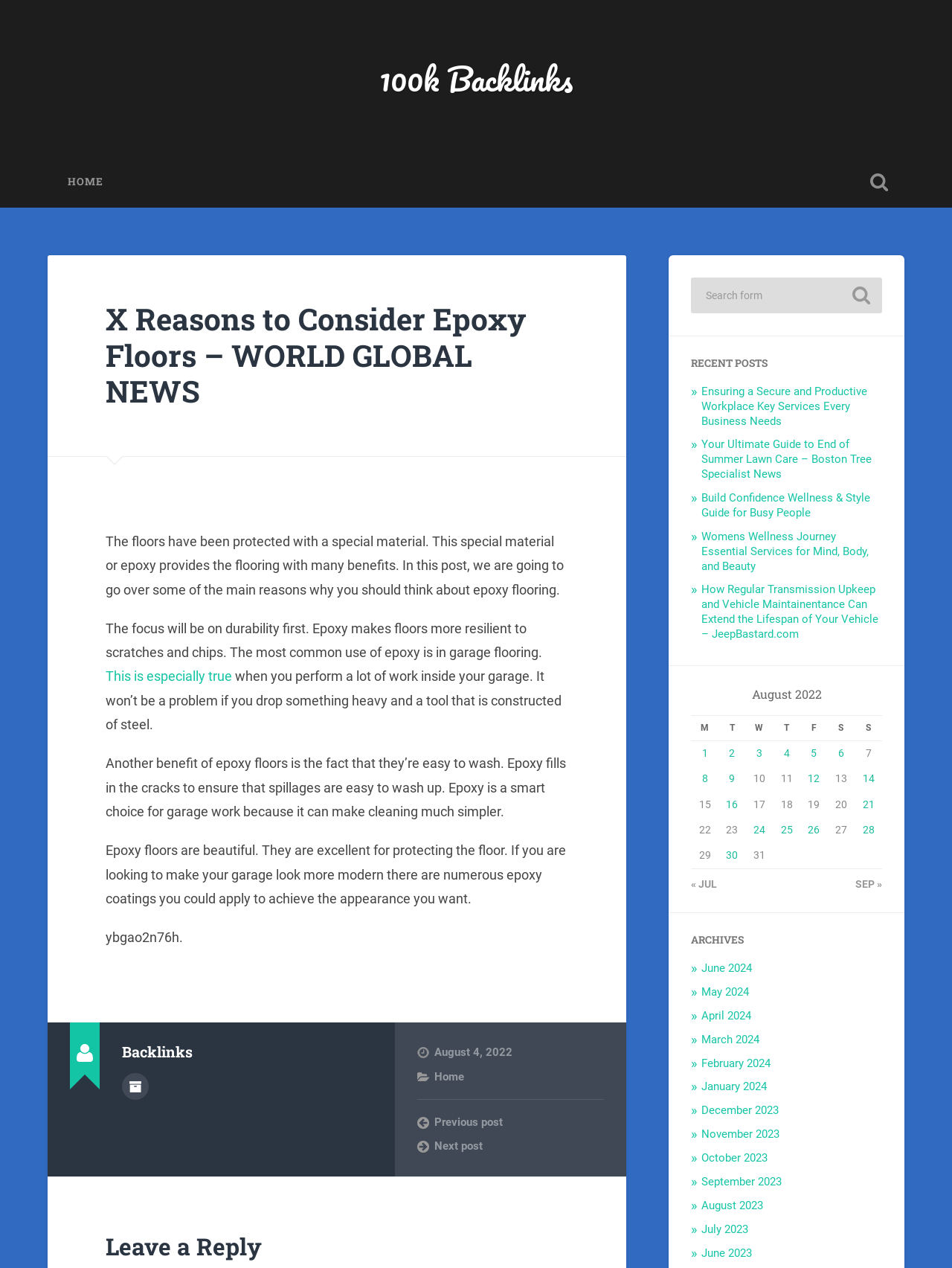Generate an in-depth caption that captures all aspects of the webpage.

This webpage is about epoxy floors, specifically discussing the benefits of using epoxy flooring. At the top of the page, there is a navigation menu with links to "HOME", "100k Backlinks", and a search field. Below the navigation menu, there is a heading that reads "X Reasons to Consider Epoxy Floors – WORLD GLOBAL NEWS". 

The main content of the page is divided into several sections. The first section discusses the durability of epoxy floors, mentioning that they are resistant to scratches and chips. The second section talks about the ease of cleaning epoxy floors, stating that they make cleaning simpler. The third section highlights the aesthetic benefits of epoxy floors, noting that they can make a garage look more modern.

There are several links and buttons scattered throughout the page, including a "Toggle search field" button, a "Search" button, and links to recent posts and an author archive. At the bottom of the page, there is a table displaying a calendar for August 2022, with links to posts published on specific dates. There are also links to other recent posts, including "Ensuring a Secure and Productive Workplace Key Services Every Business Needs", "Your Ultimate Guide to End of Summer Lawn Care – Boston Tree Specialist News", and "Womens Wellness Journey Essential Services for Mind, Body, and Beauty".